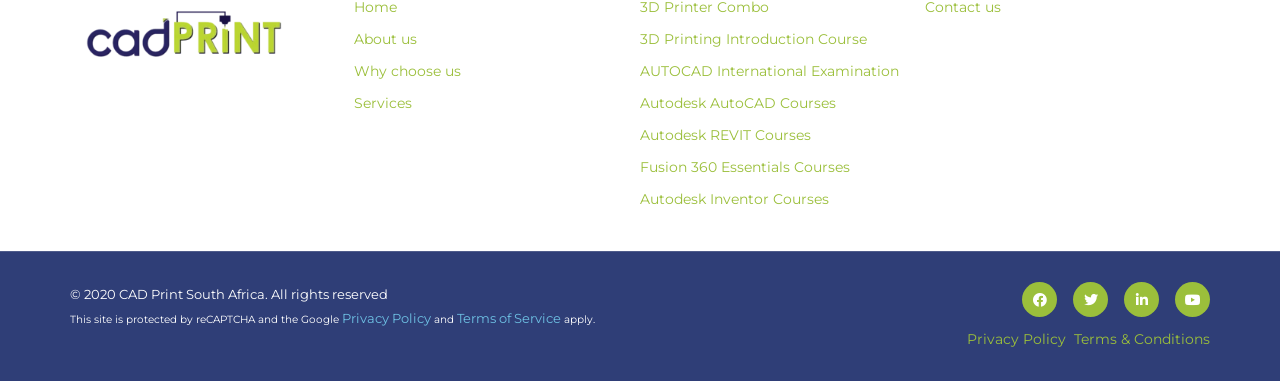Use a single word or phrase to answer the question:
How many social media links are present in the footer?

4